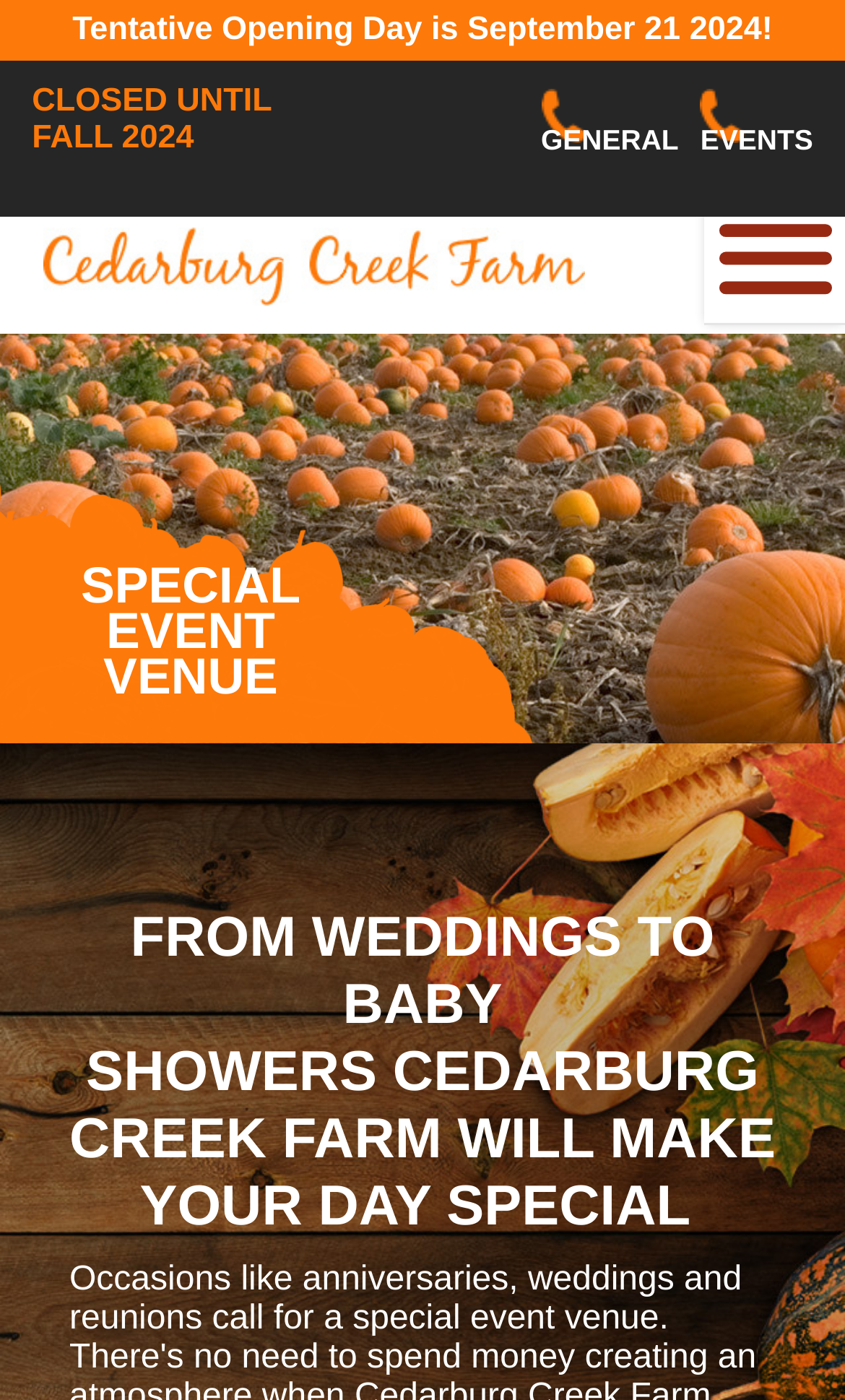Use a single word or phrase to answer the question:
Is the farm currently open?

No